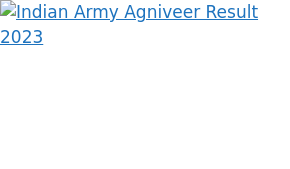Describe the image in great detail, covering all key points.

The image features the title "Indian Army Agniveer Result 2023," indicating that it relates to the results of the Agniveer recruitment initiative of the Indian Army. This result was significant, reflecting the outcomes of the computer-based test (CBT) conducted on May 20, 2023. The image serves not only to inform candidates about the results but also connects to essential details available on the official Indian Army website, where candidates can download the comprehensive result in PDF format. The announcement pertains to various categories within the recruitment, including General Duty, Technical positions, Nursing Assistants, Tradesmen, and Women Military Police, among others.